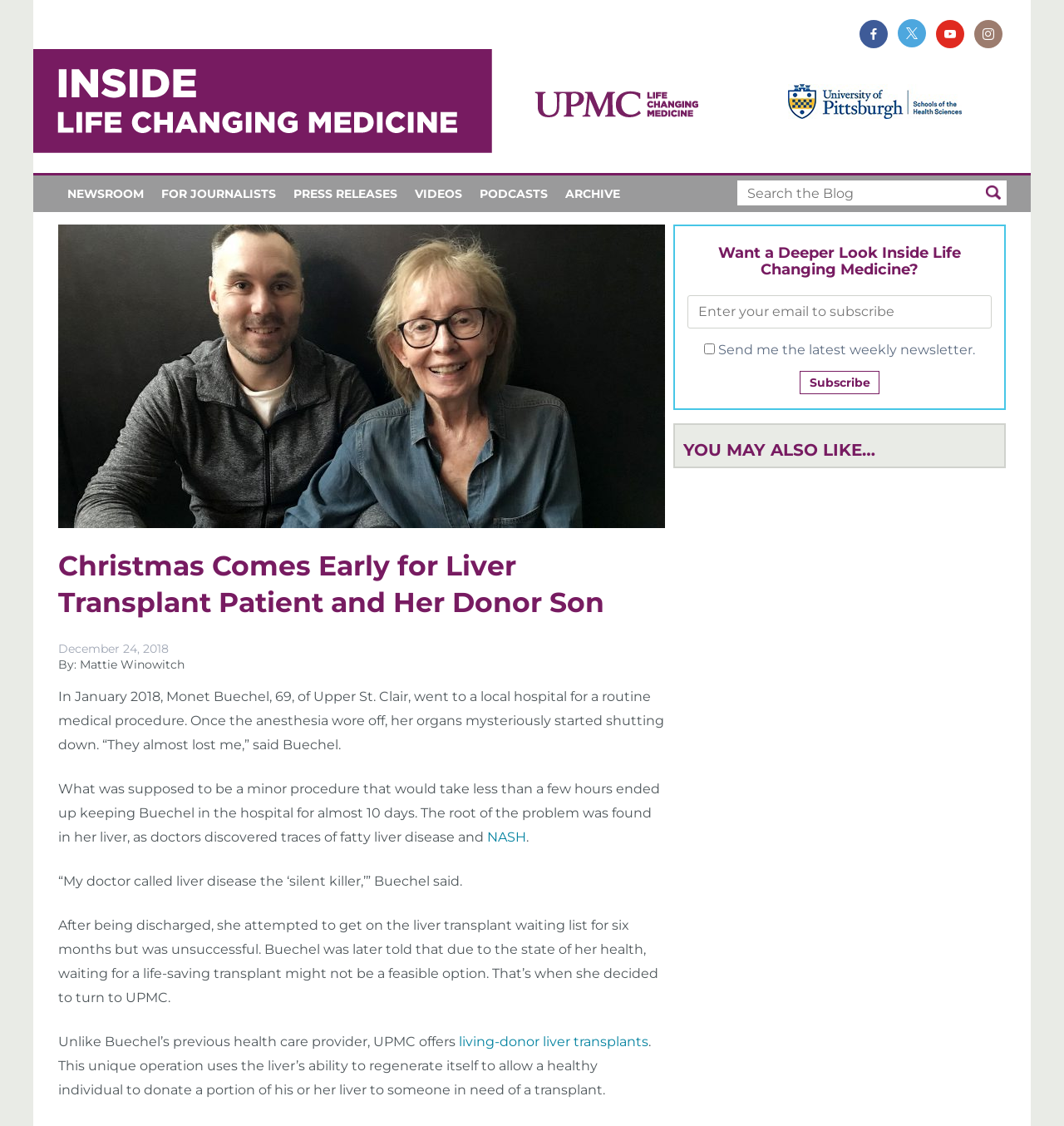What is the purpose of the searchbox?
Kindly answer the question with as much detail as you can.

The searchbox has a placeholder text 'Search the Blog', indicating its purpose is to search for content within the blog.